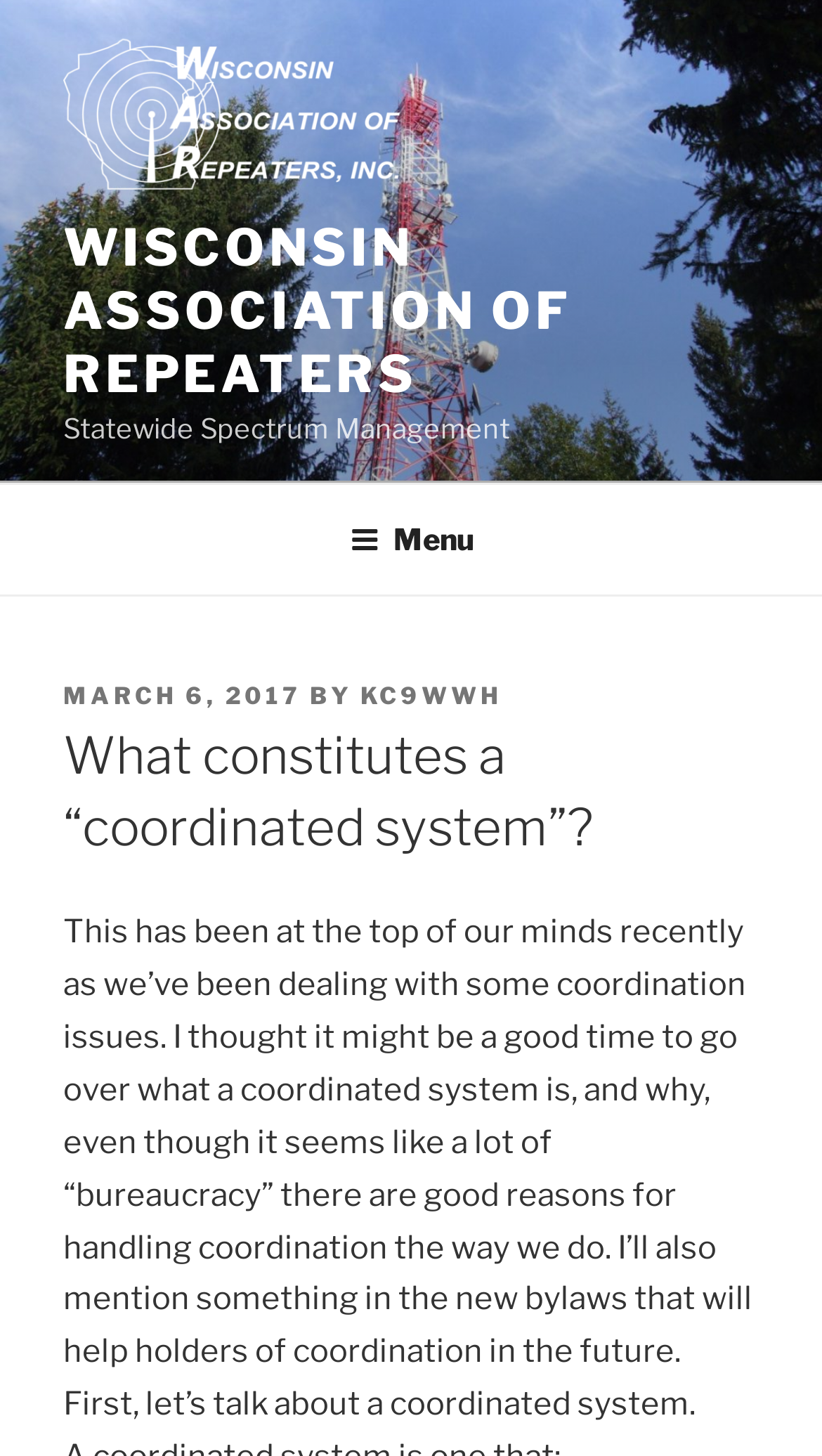What is the name of the association? Observe the screenshot and provide a one-word or short phrase answer.

Wisconsin Association of Repeaters